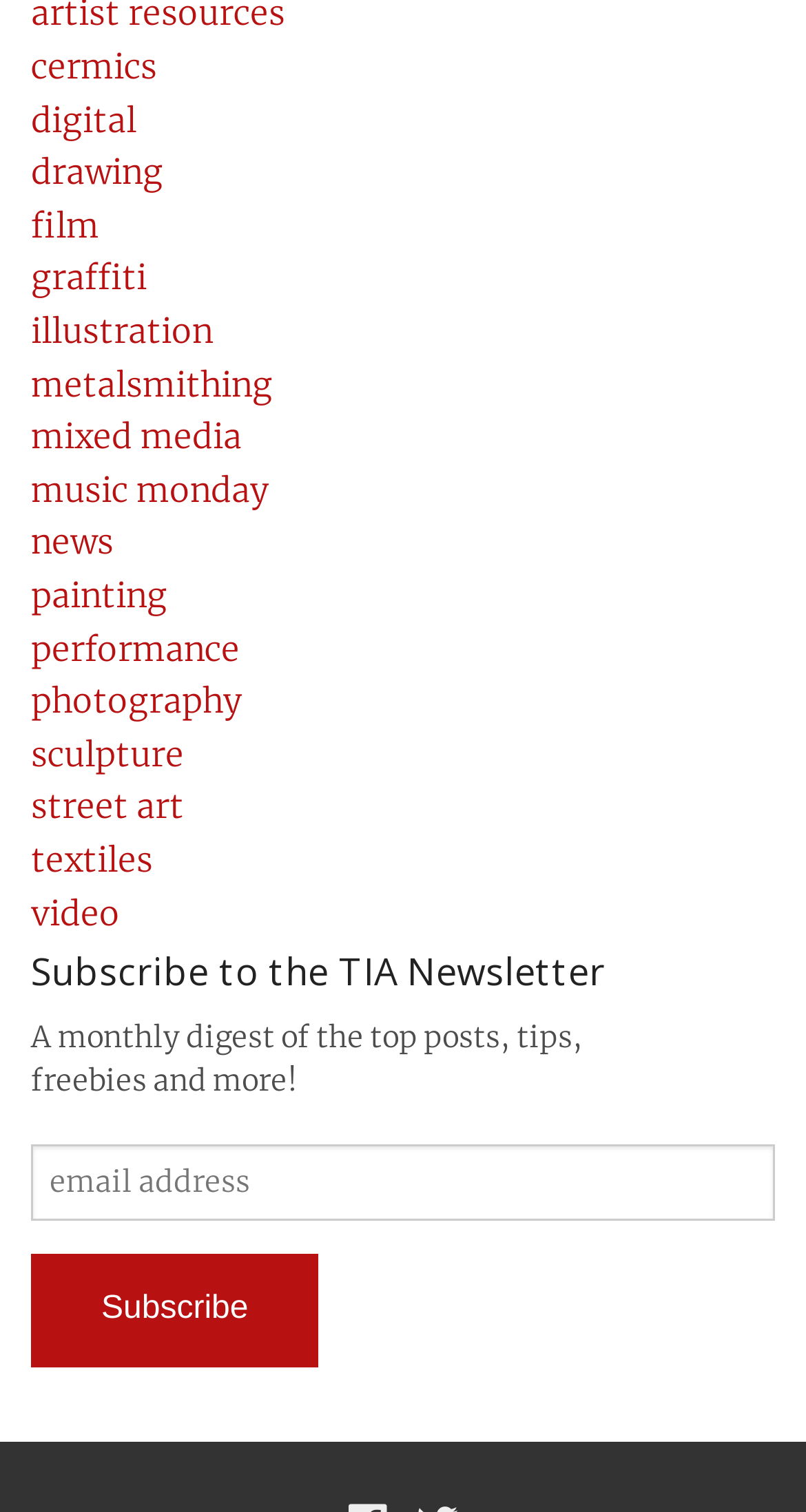Could you locate the bounding box coordinates for the section that should be clicked to accomplish this task: "Explore illustration".

[0.038, 0.205, 0.264, 0.232]